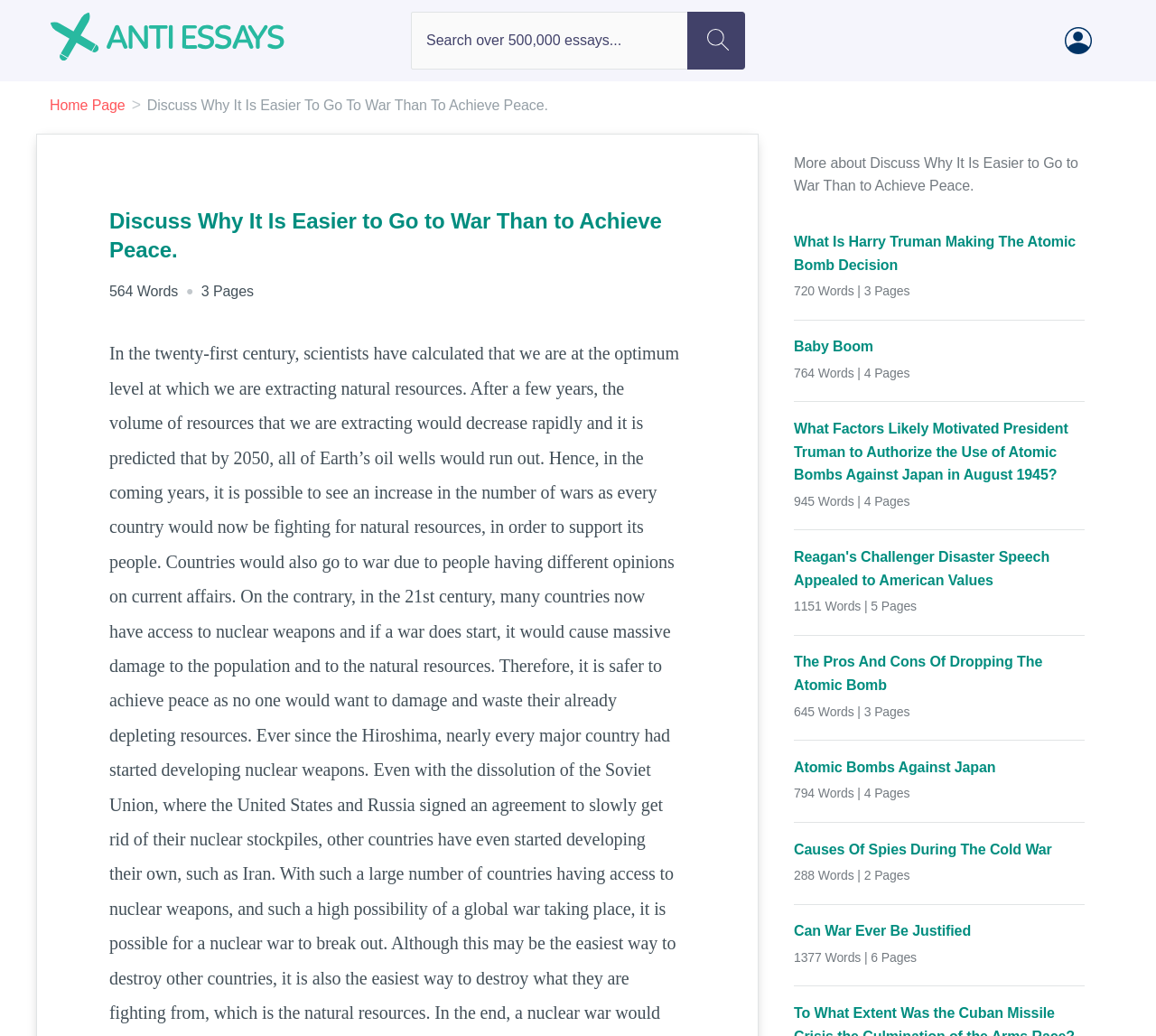Could you highlight the region that needs to be clicked to execute the instruction: "Read the essay 'Discuss Why It Is Easier To Go To War Than To Achieve Peace'"?

[0.127, 0.094, 0.474, 0.109]